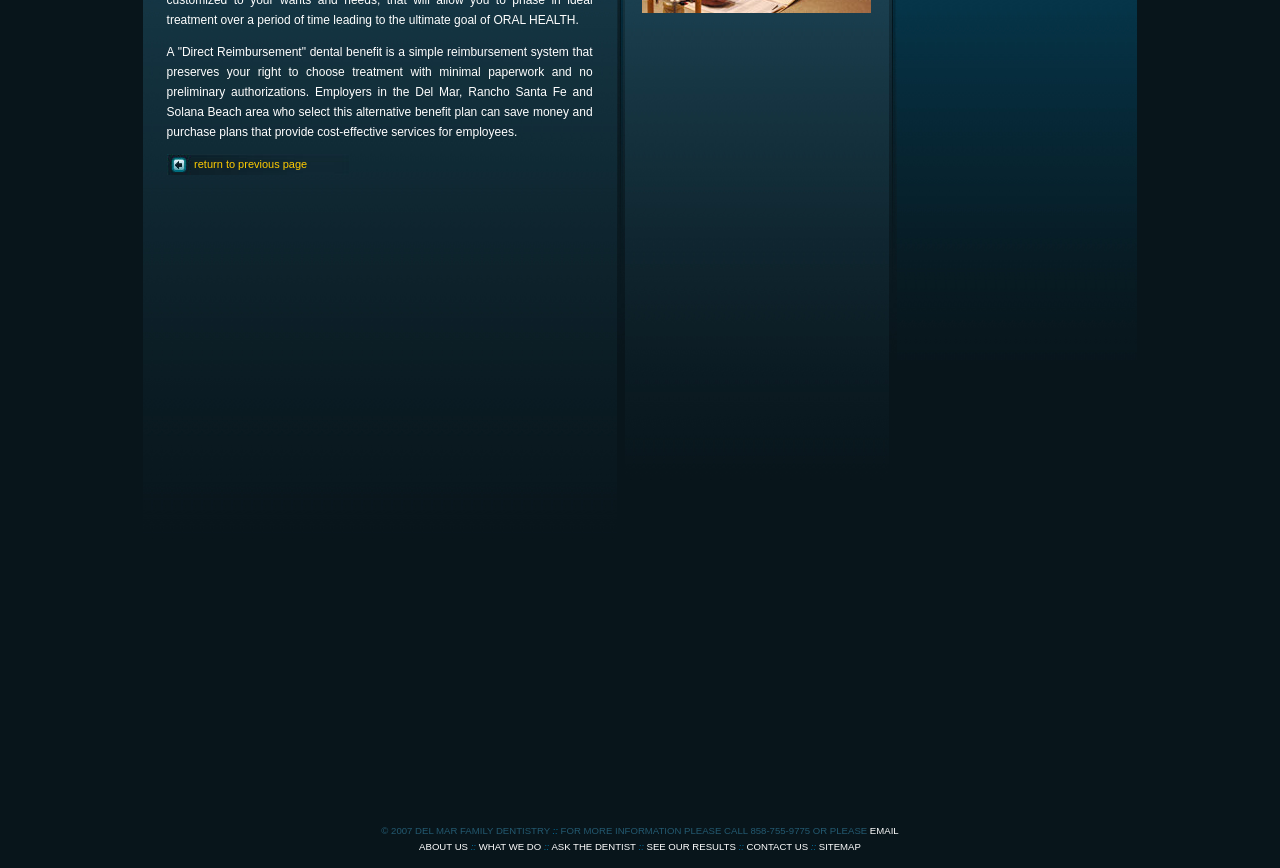Identify the bounding box for the element characterized by the following description: "what we do".

[0.374, 0.968, 0.423, 0.981]